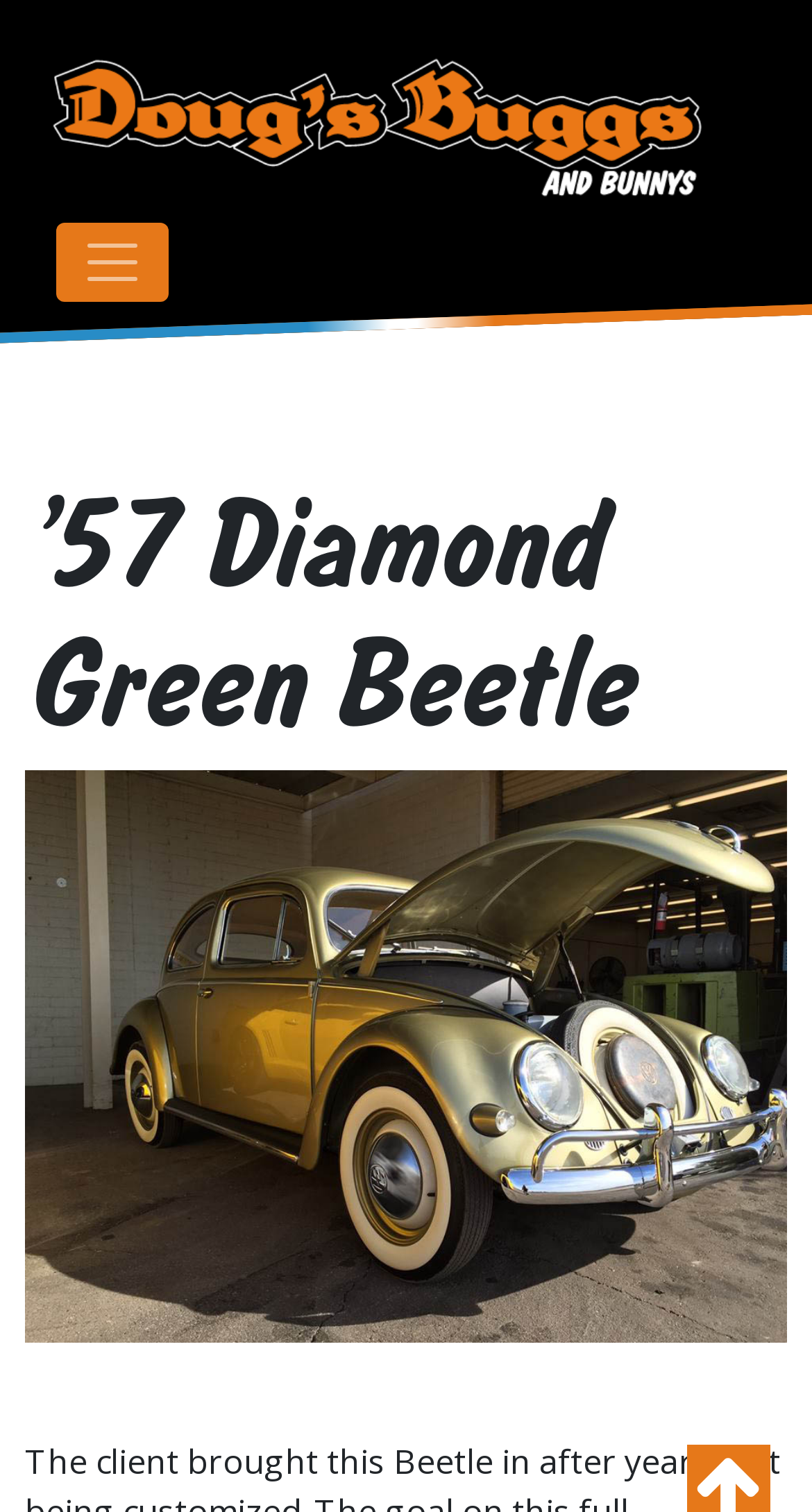Using the provided description: "aria-label="Toggle navigation"", find the bounding box coordinates of the corresponding UI element. The output should be four float numbers between 0 and 1, in the format [left, top, right, bottom].

[0.069, 0.147, 0.208, 0.2]